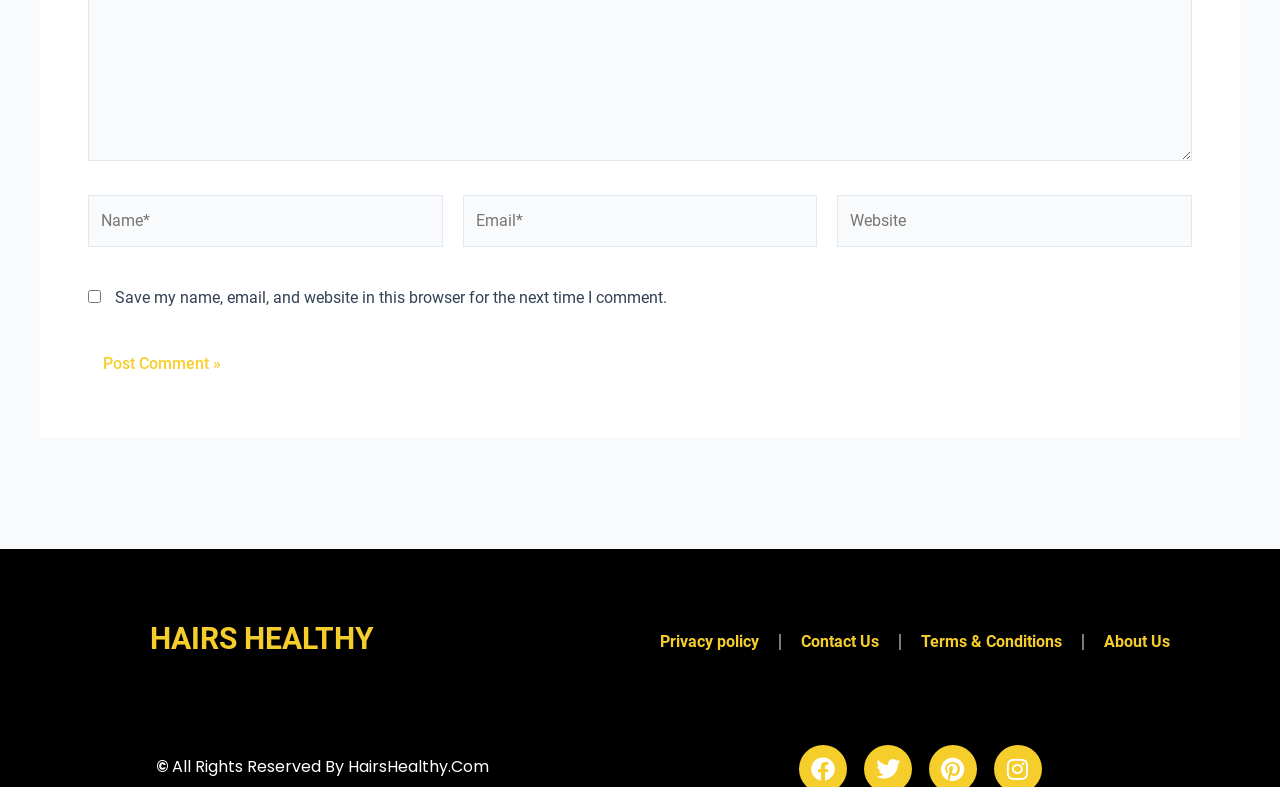Pinpoint the bounding box coordinates of the area that should be clicked to complete the following instruction: "Click the Post Comment button". The coordinates must be given as four float numbers between 0 and 1, i.e., [left, top, right, bottom].

[0.069, 0.431, 0.184, 0.494]